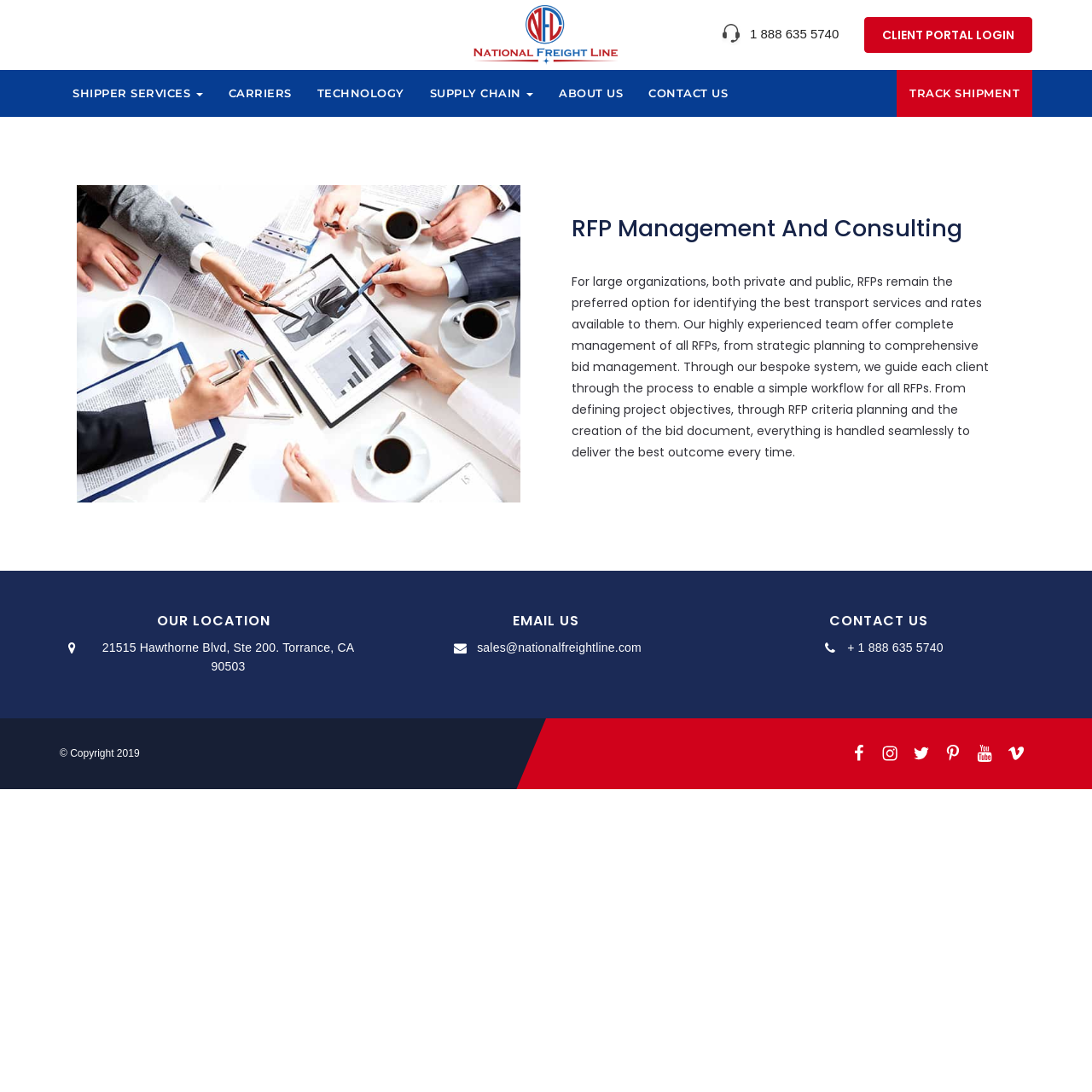Locate the bounding box coordinates of the element that should be clicked to fulfill the instruction: "Follow on Twitter".

None